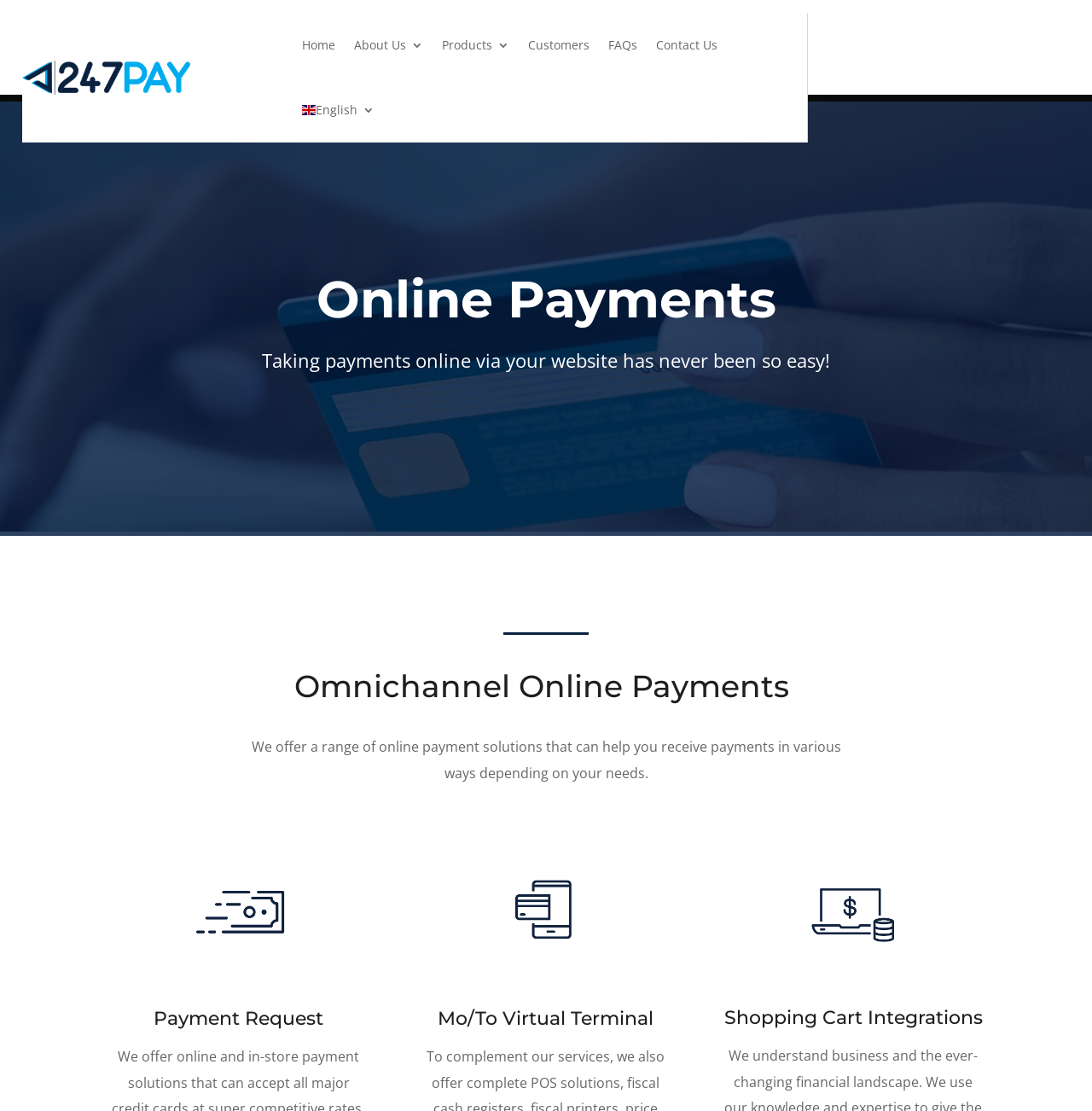Locate the bounding box coordinates of the region to be clicked to comply with the following instruction: "Click the Home link". The coordinates must be four float numbers between 0 and 1, in the form [left, top, right, bottom].

[0.277, 0.011, 0.307, 0.07]